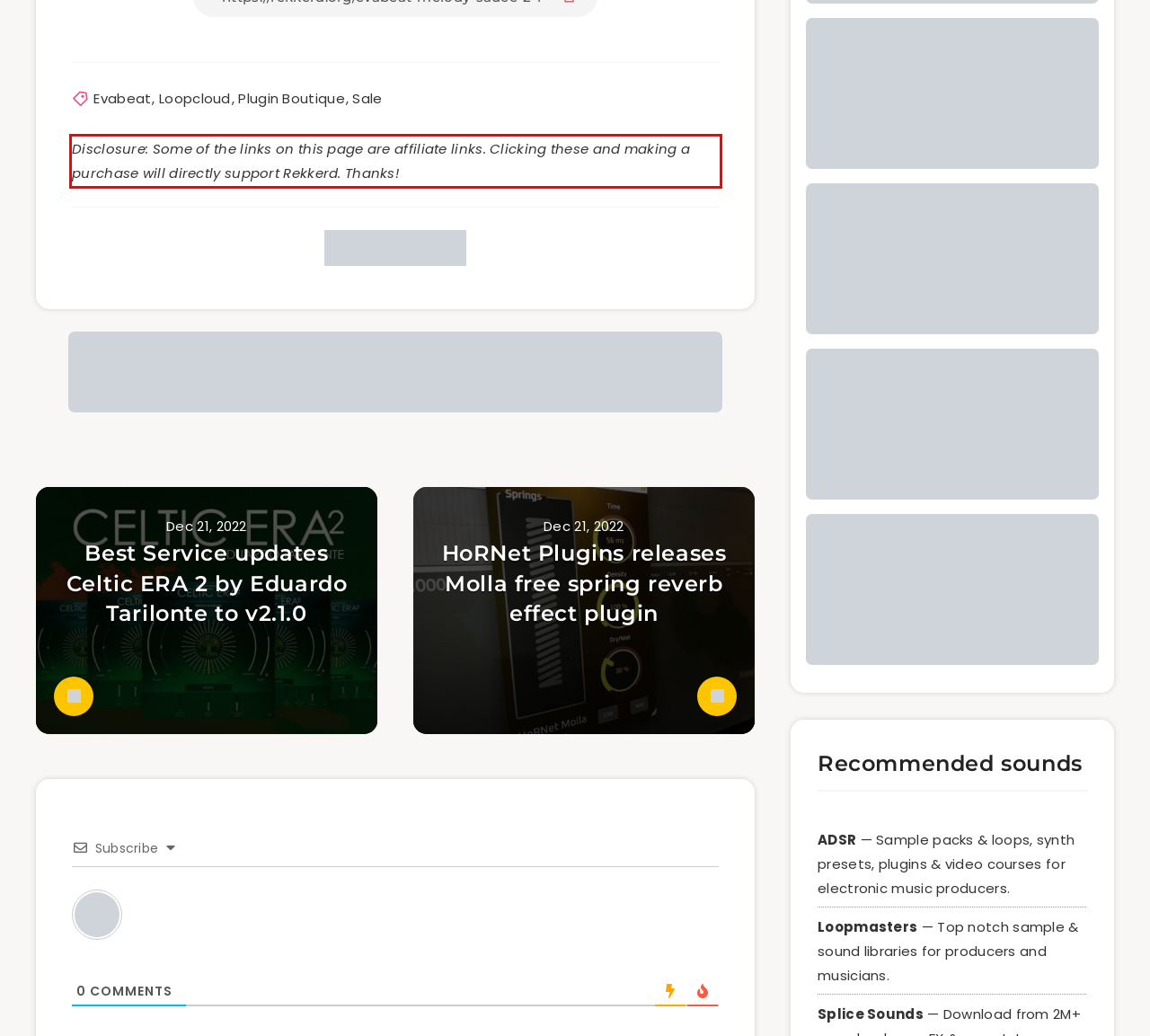You have a screenshot of a webpage where a UI element is enclosed in a red rectangle. Perform OCR to capture the text inside this red rectangle.

Disclosure: Some of the links on this page are affiliate links. Clicking these and making a purchase will directly support Rekkerd. Thanks!